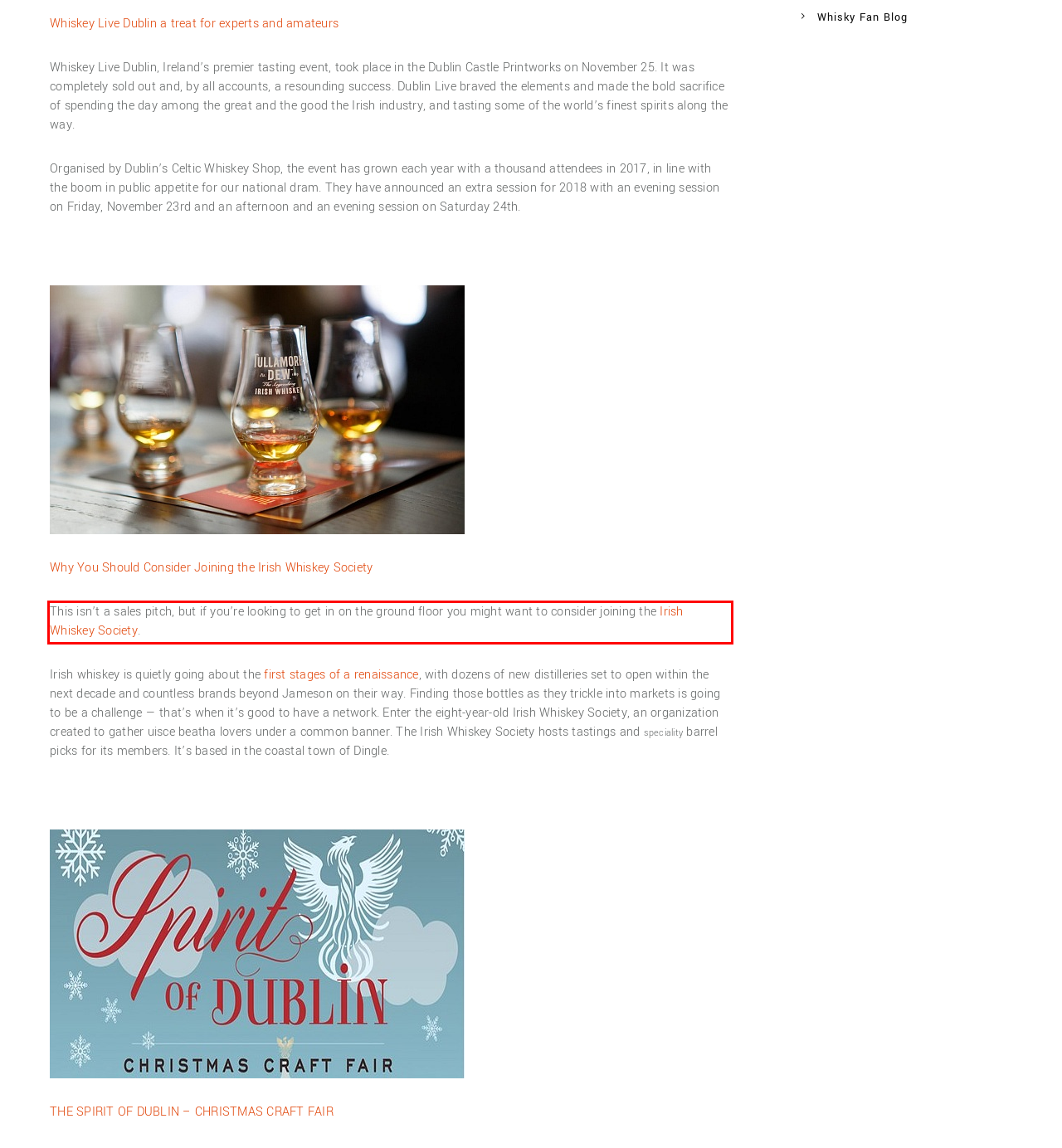Please use OCR to extract the text content from the red bounding box in the provided webpage screenshot.

This isn’t a sales pitch, but if you’re looking to get in on the ground floor you might want to consider joining the Irish Whiskey Society.